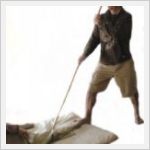Analyze the image and answer the question with as much detail as possible: 
What is the client lying on?

The client is lying on a cushioned surface, which provides comfort and support during the massage. This surface is likely a massage table or bed, designed to facilitate relaxation and ease of movement for the therapist.